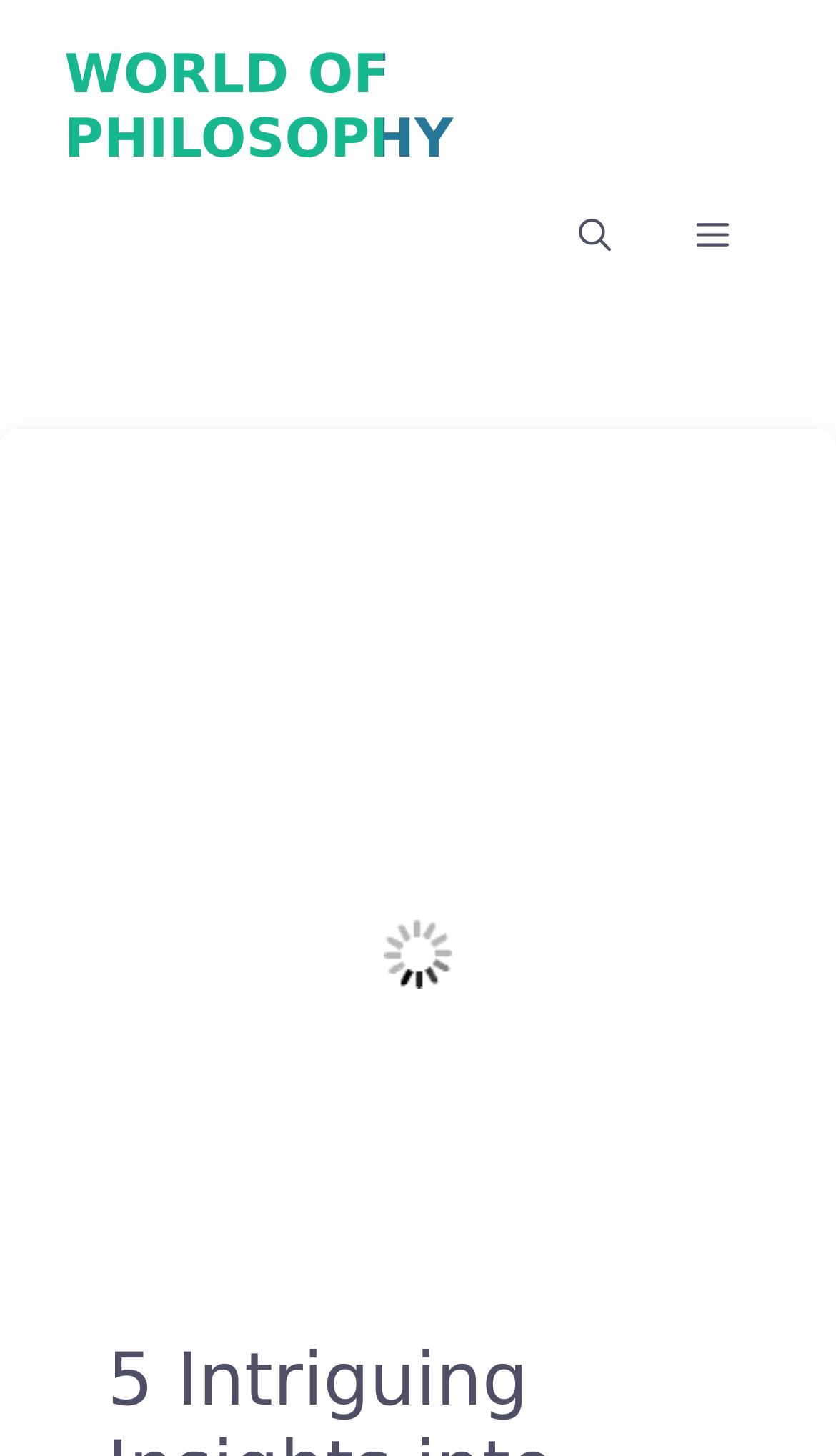Identify the bounding box coordinates for the UI element described as follows: world of philosophy. Use the format (top-left x, top-left y, bottom-right x, bottom-right y) and ensure all values are floating point numbers between 0 and 1.

[0.077, 0.029, 0.923, 0.118]